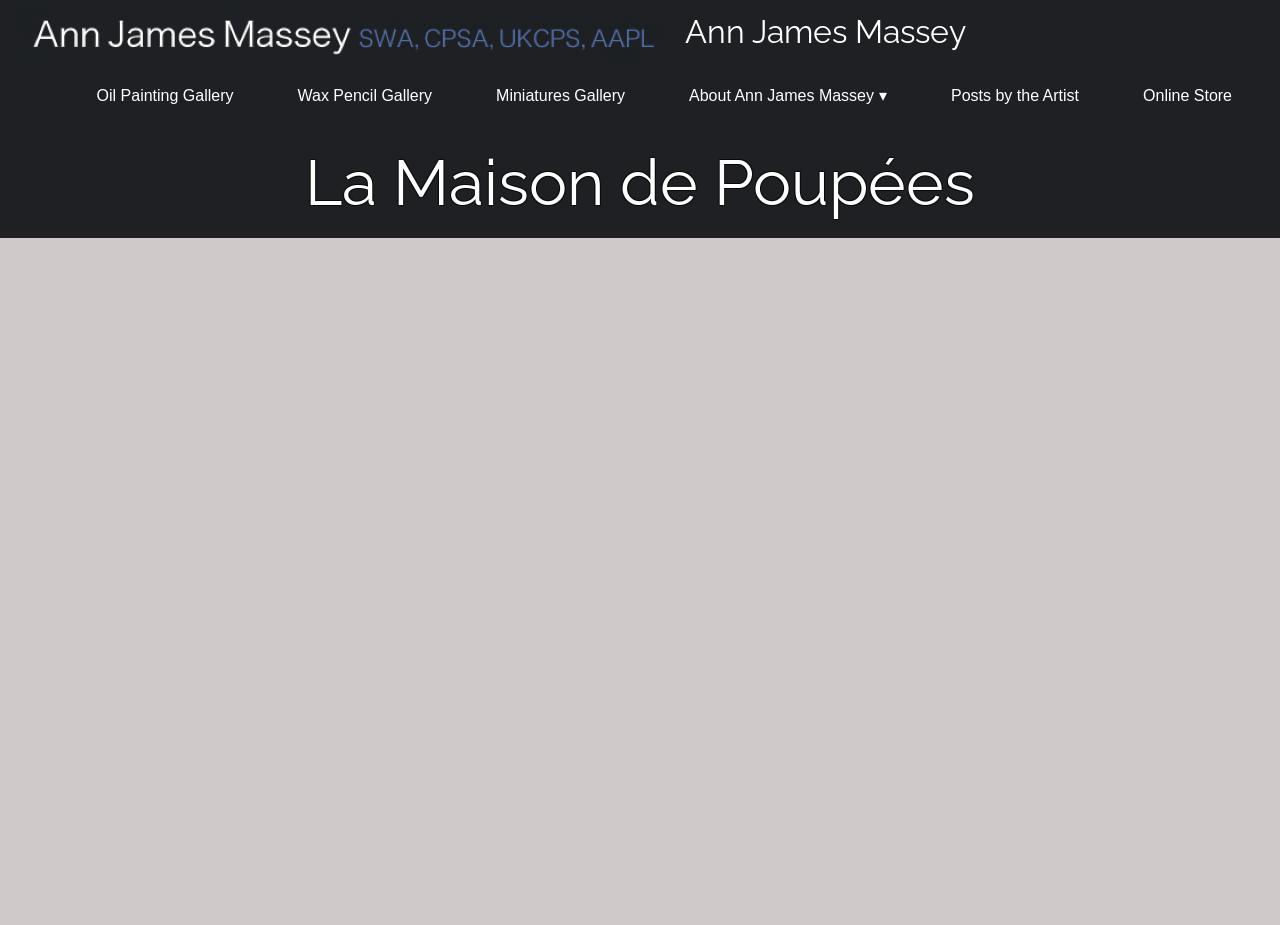Provide your answer in one word or a succinct phrase for the question: 
How many galleries are listed?

3